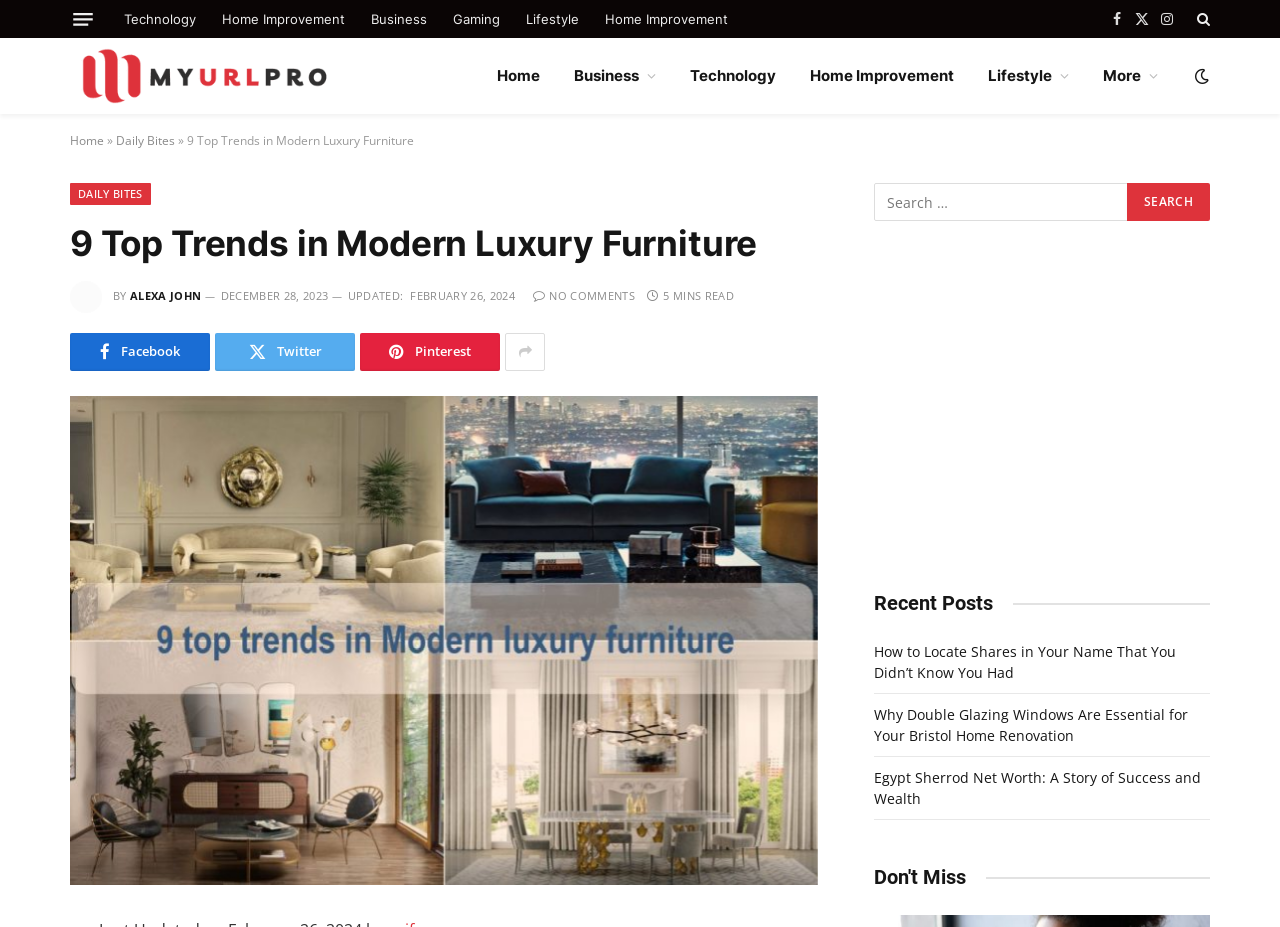Please identify the bounding box coordinates of the area that needs to be clicked to follow this instruction: "Search for something".

[0.683, 0.198, 0.882, 0.239]